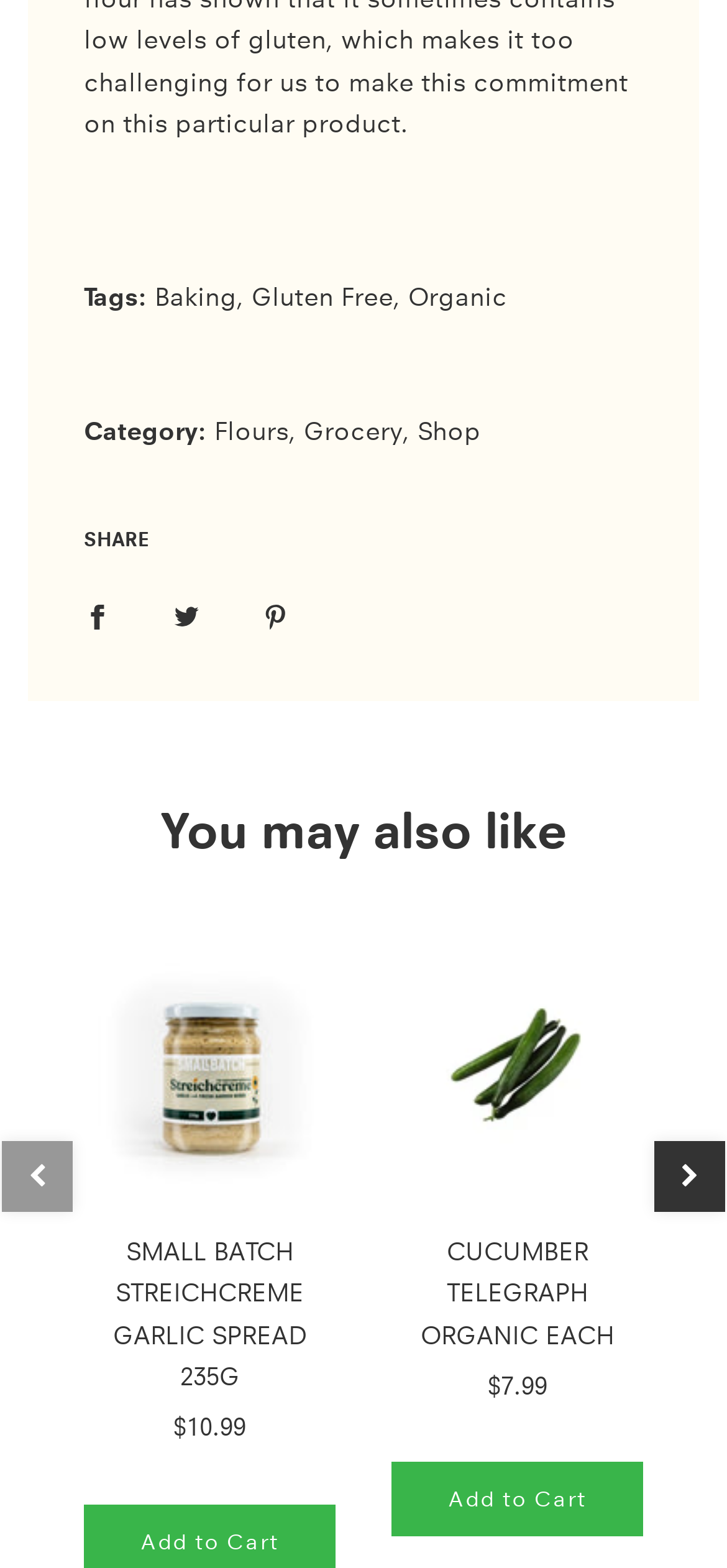Identify the bounding box coordinates of the region that should be clicked to execute the following instruction: "Click on Baking tag".

[0.213, 0.178, 0.326, 0.199]